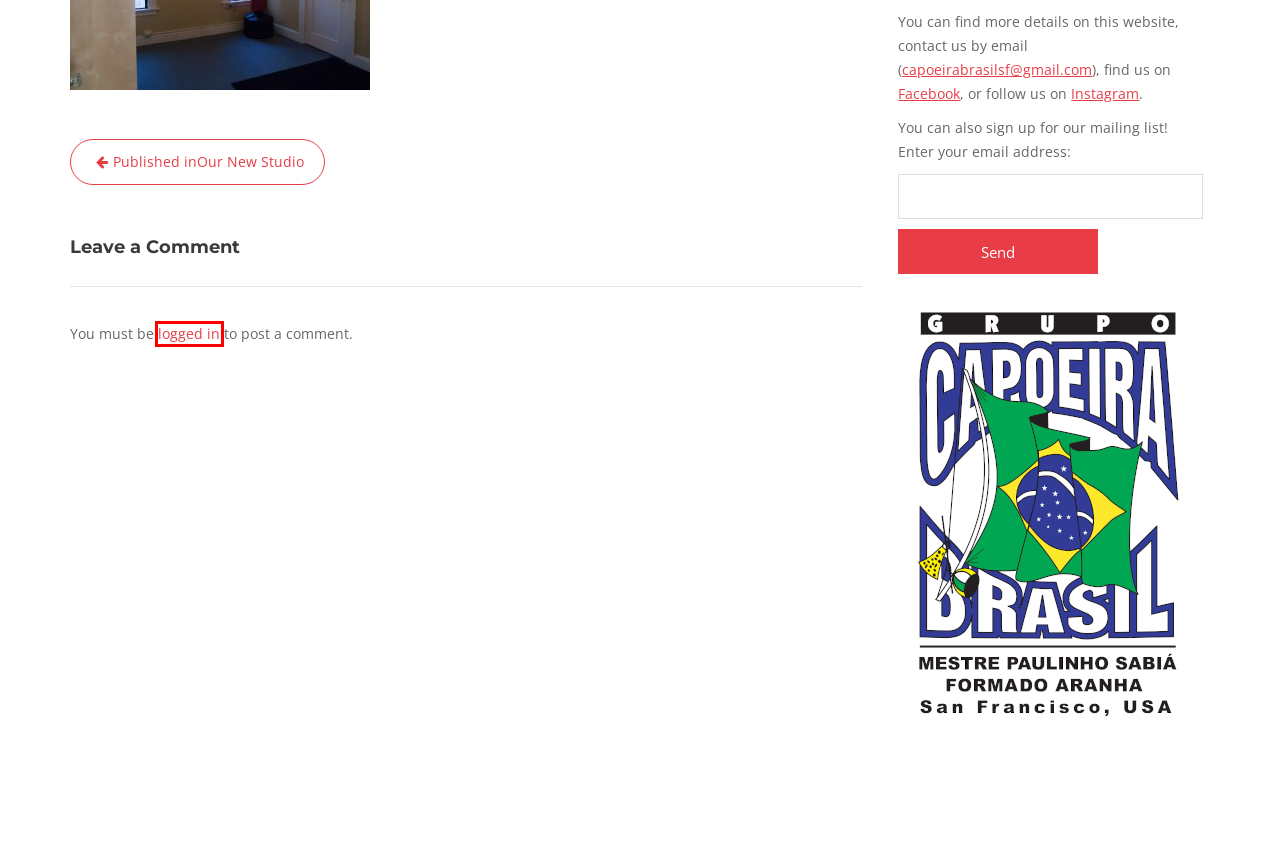Consider the screenshot of a webpage with a red bounding box and select the webpage description that best describes the new page that appears after clicking the element inside the red box. Here are the candidates:
A. Graduation System | Capoeira Brasil San Francisco
B. The Fight for Freedom | Capoeira Brasil San Francisco
C. Persecution | Capoeira Brasil San Francisco
D. Acme Themes - Best Premium and Free WordPress Themes
E. Formado Aranha | Capoeira Brasil San Francisco
F. Our New Studio | Capoeira Brasil San Francisco
G. Log In ‹ Capoeira Brasil San Francisco — WordPress
H. Godfathers | Capoeira Brasil San Francisco

G